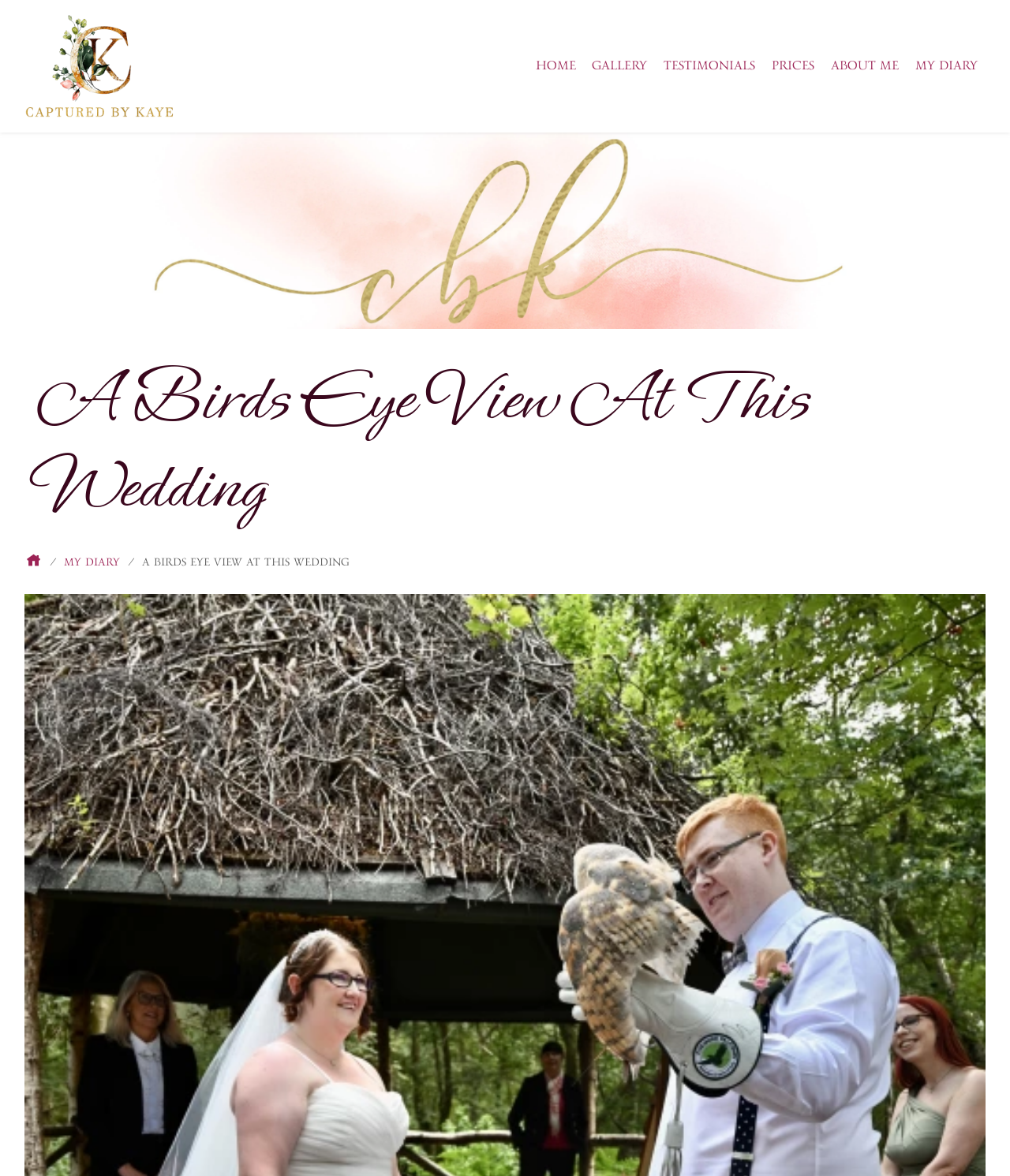How can you navigate to the home page?
Please provide a comprehensive and detailed answer to the question.

There are two ways to navigate to the home page: either click on the 'HOME' link in the navigation menu at the top of the webpage, or click on the 'Captured By Kaye Logo Link' at the top left corner of the webpage, which is also a link to the home page.